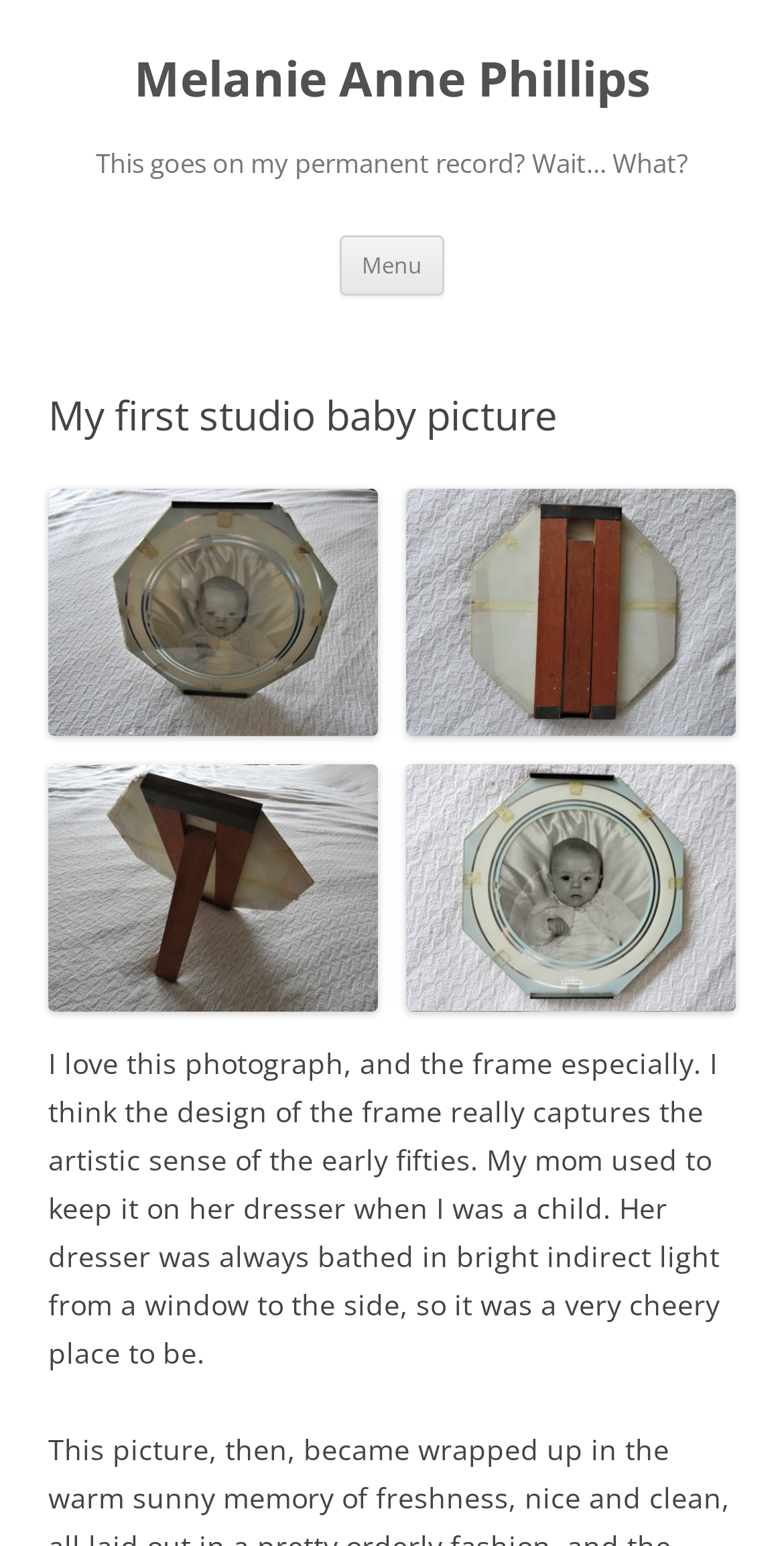Extract the main title from the webpage and generate its text.

Melanie Anne Phillips